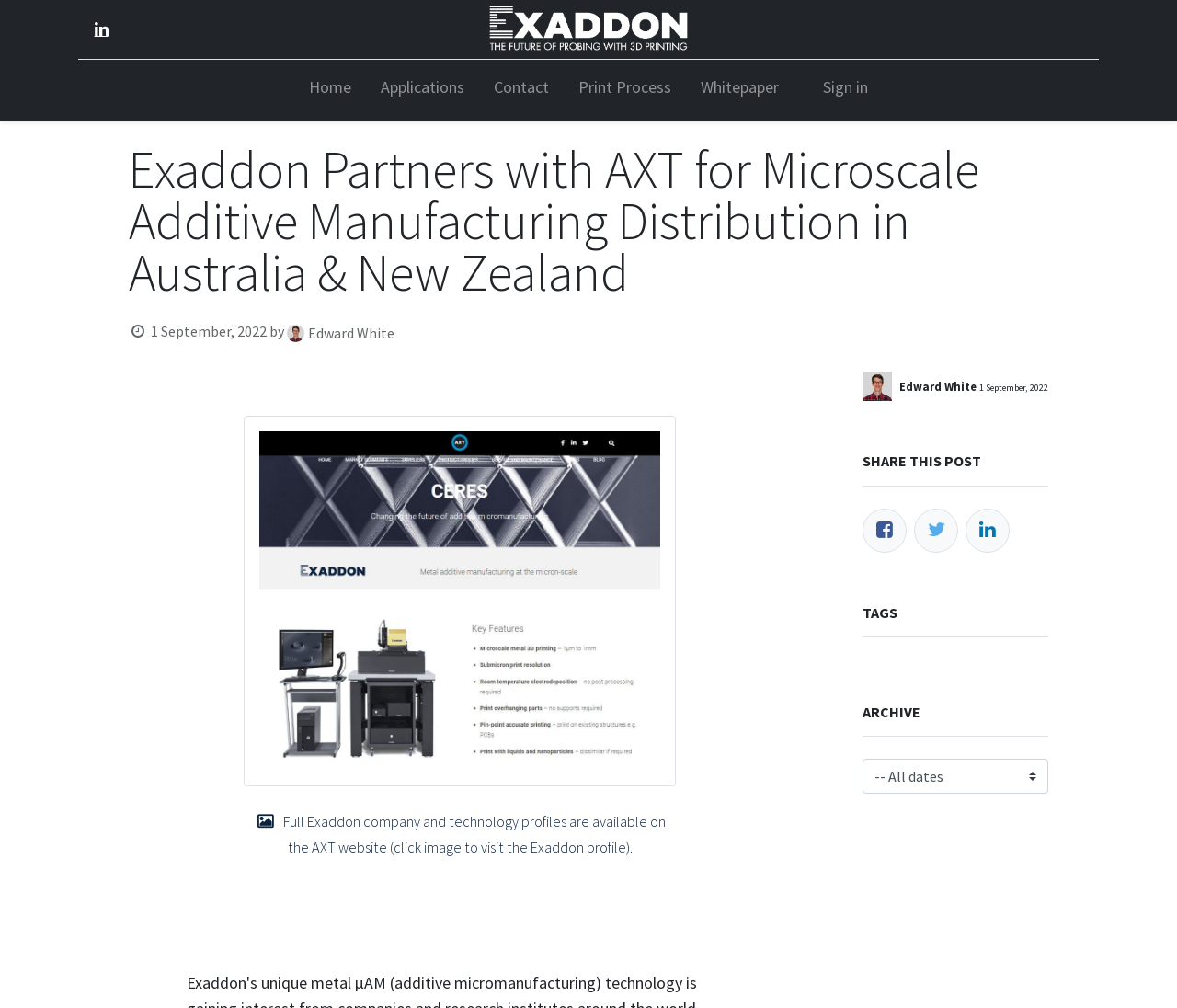Respond with a single word or phrase:
What is the date of the news article?

1 September, 2022